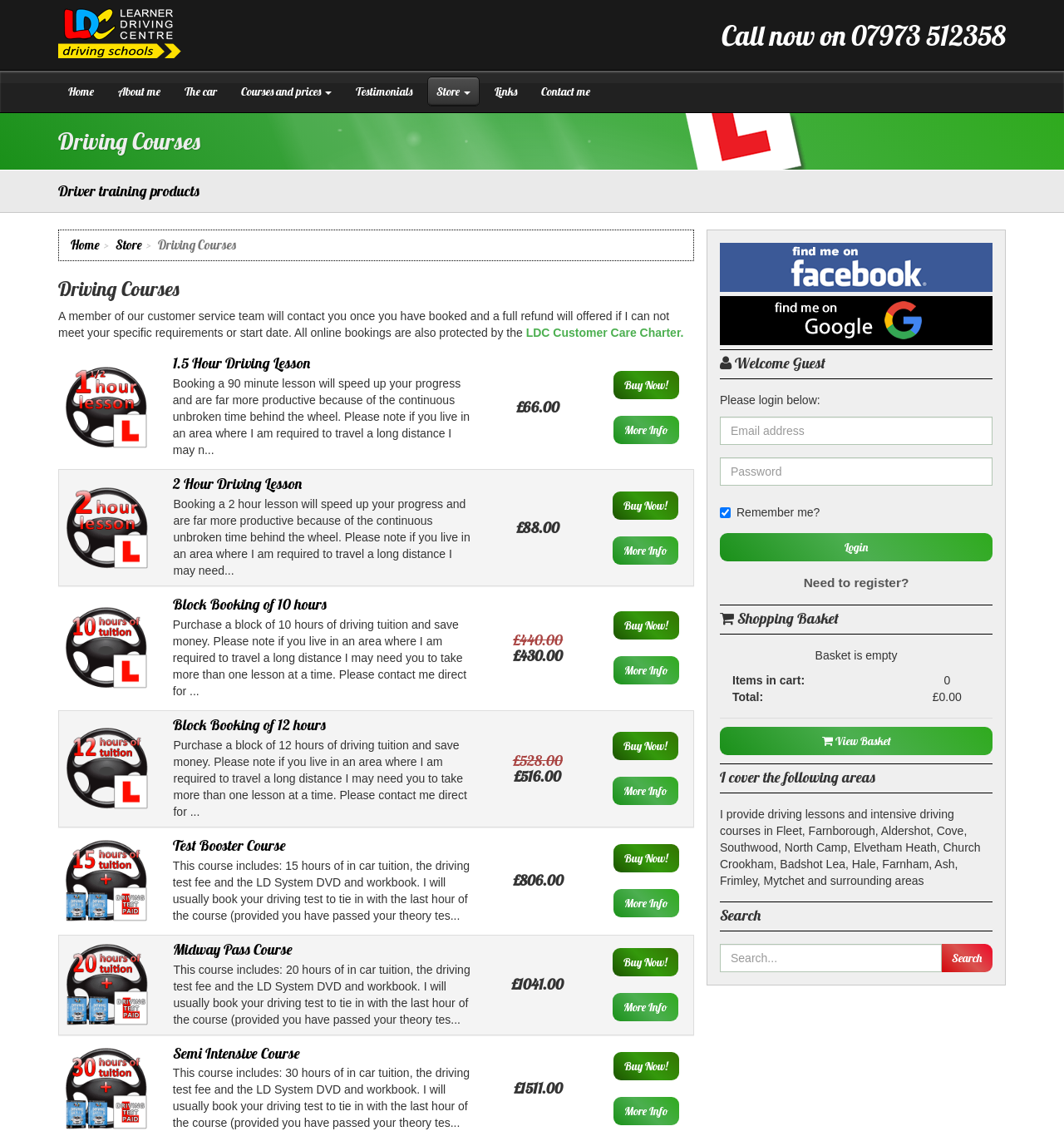How many different driving courses are listed on the webpage?
Refer to the image and provide a detailed answer to the question.

The webpage lists six different driving courses, including the 1.5 Hour Driving Lesson, 2 Hour Driving Lesson, Block Booking of 10 hours, Block Booking of 12 hours, Test Booster Course, and Semi Intensive Course. Each course has its own description, price, and 'Buy Now' button.